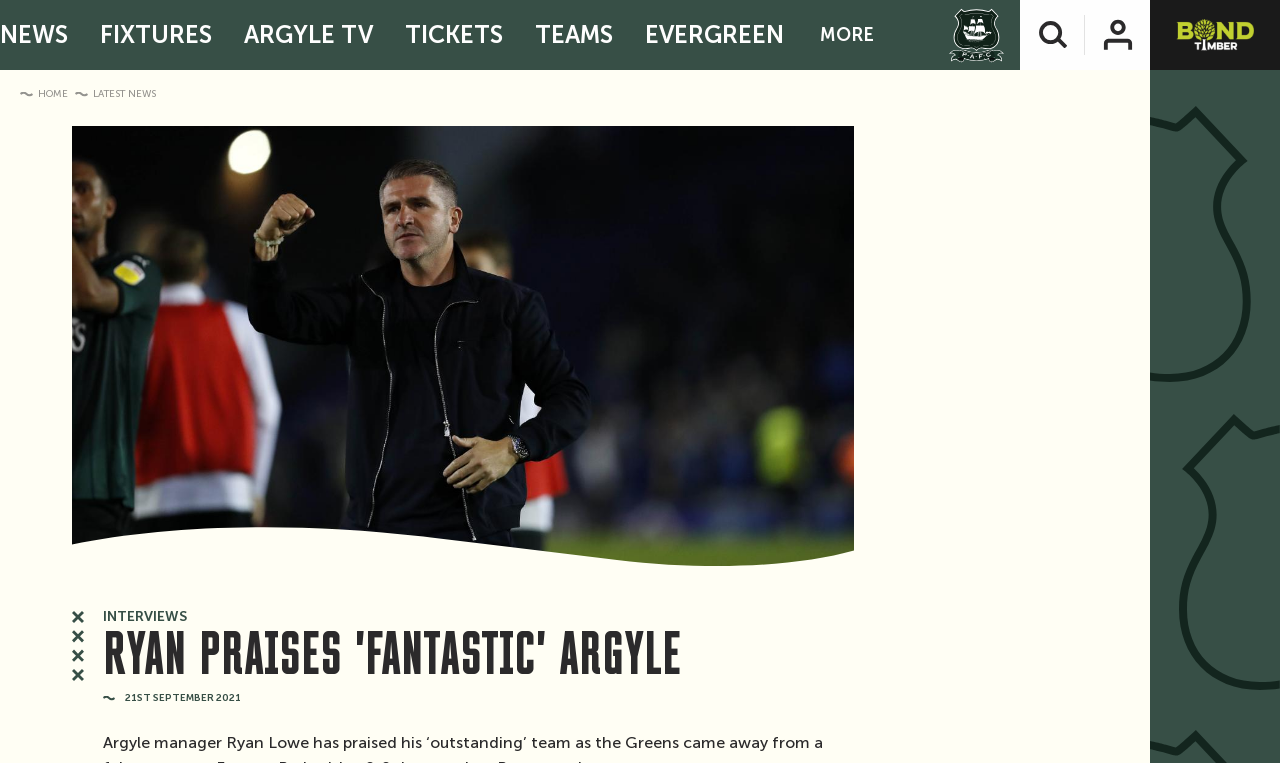Locate the bounding box coordinates of the clickable part needed for the task: "Buy TICKETS".

[0.291, 0.0, 0.358, 0.092]